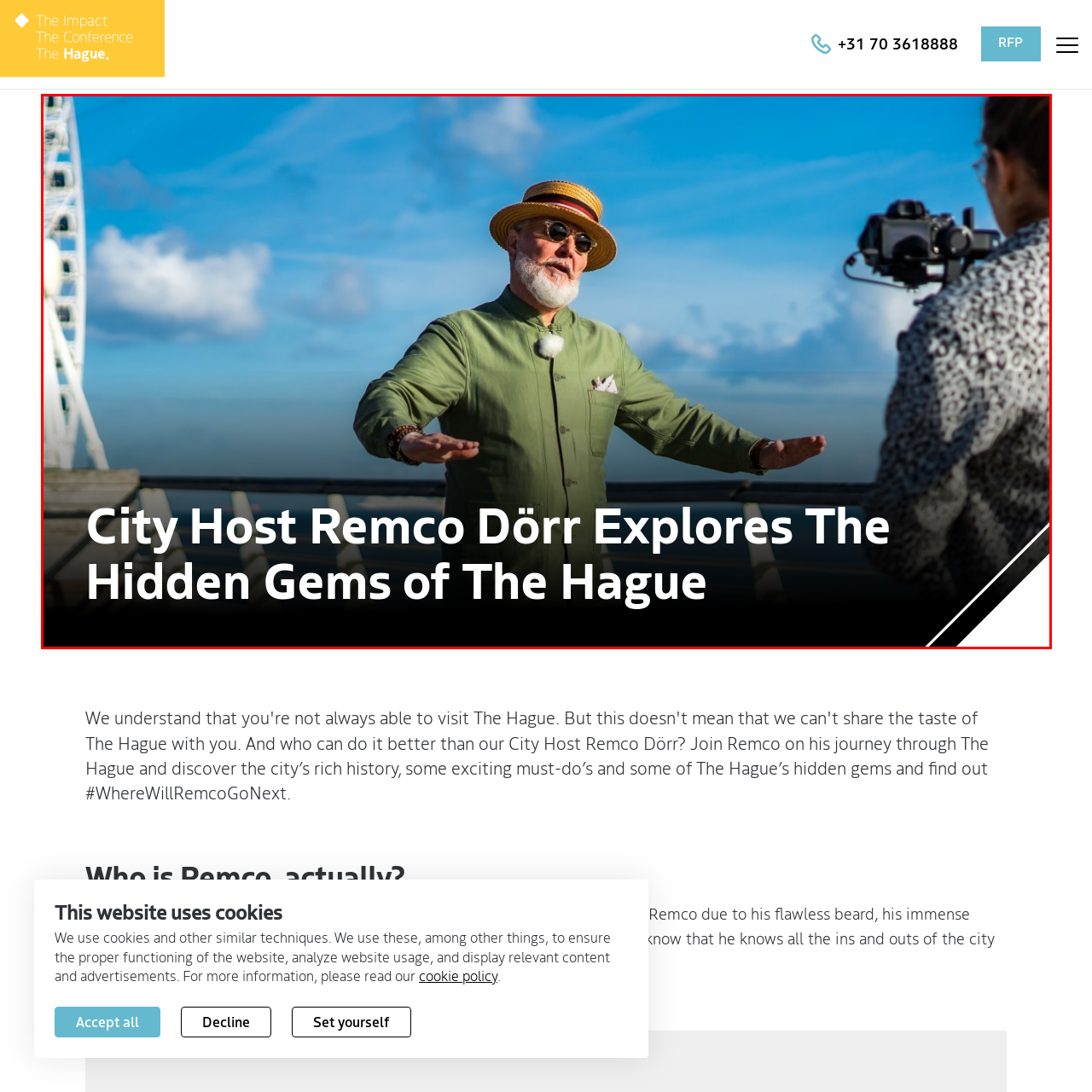What is Remco Dörr's role in the scene?
Observe the image within the red bounding box and give a detailed and thorough answer to the question.

In the image, Remco Dörr is depicted as the City Host, and his confident presence, gestures, and charming demeanor all suggest that he is enthusiastically sharing his passion for The Hague and inviting others to explore the city's hidden gems.